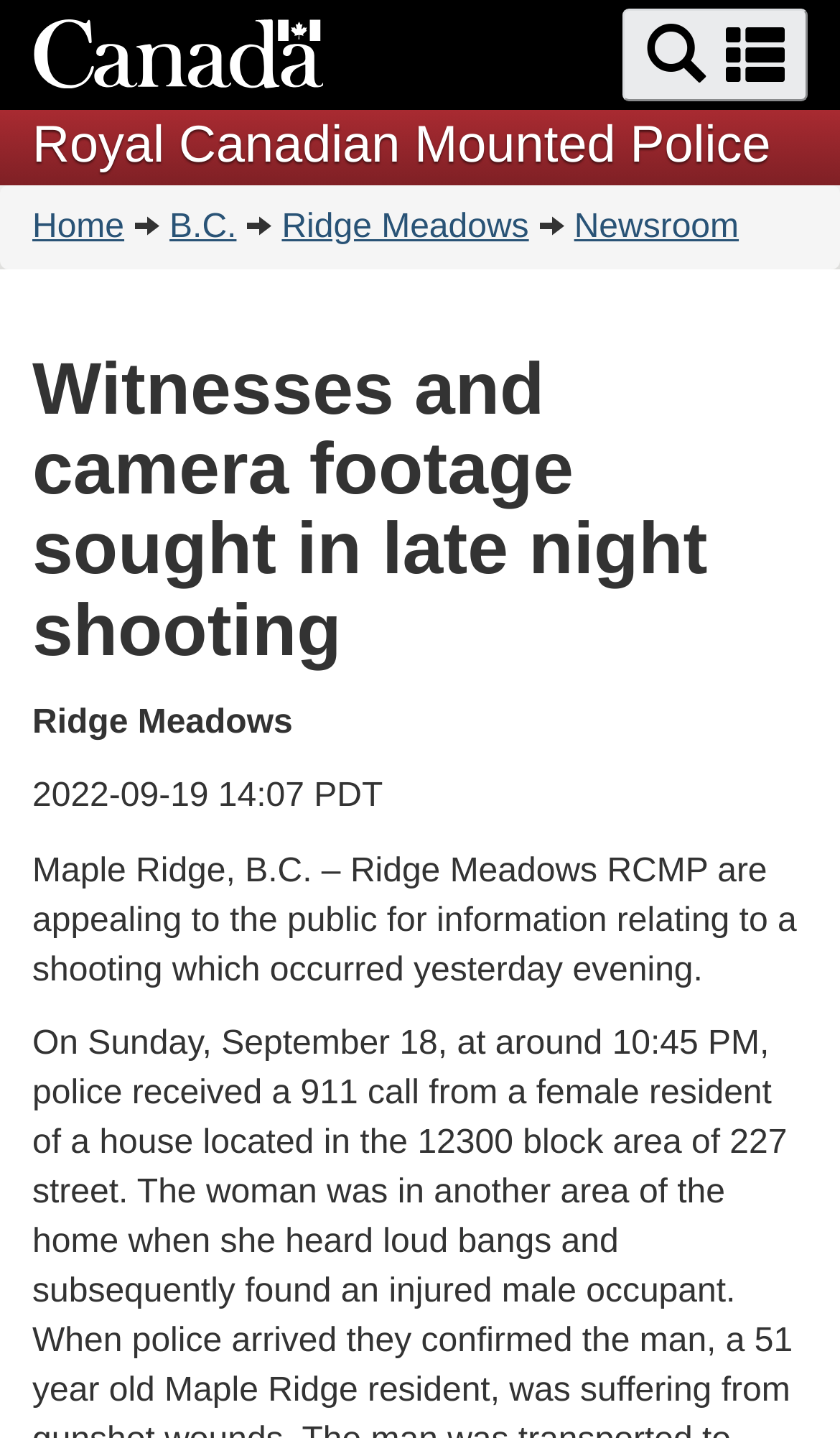Use a single word or phrase to answer the question:
What is the location of the RCMP?

Ridge Meadows